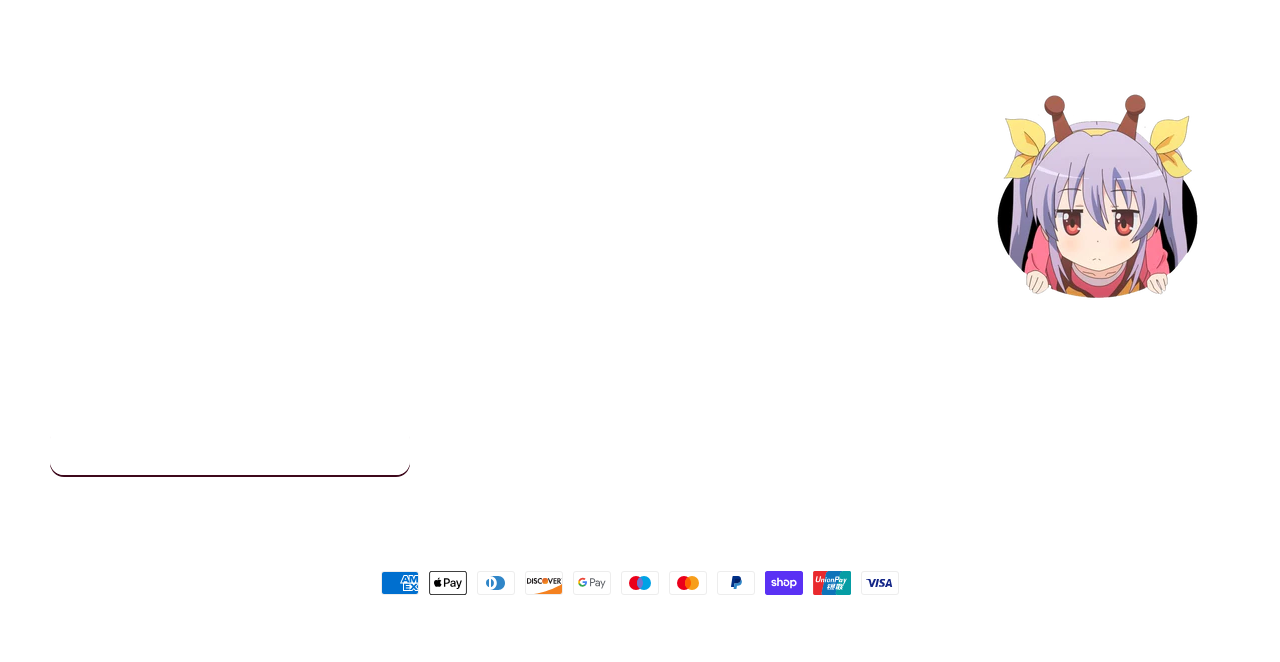Pinpoint the bounding box coordinates of the clickable element to carry out the following instruction: "Track My Order."

[0.039, 0.375, 0.123, 0.428]